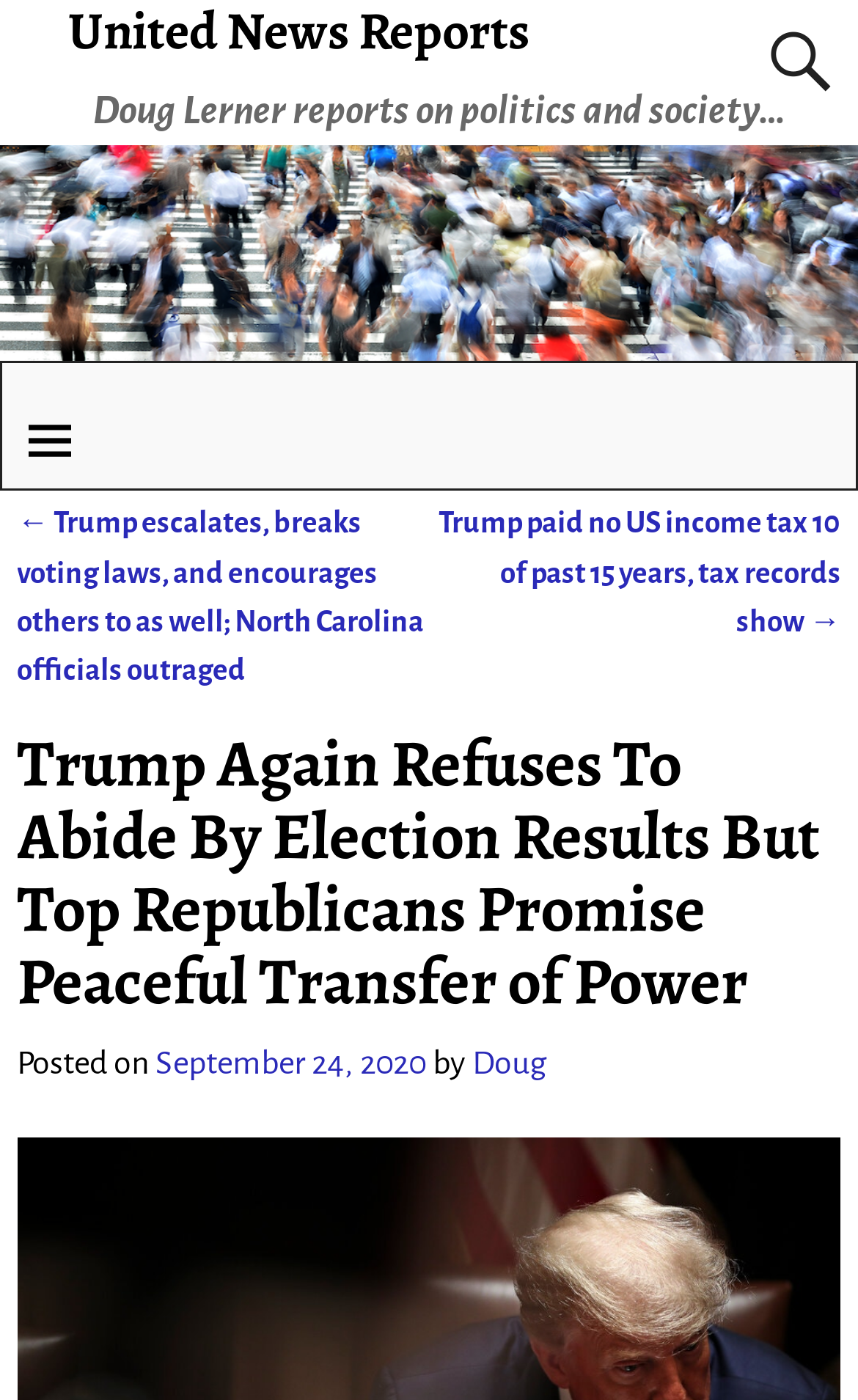Please respond in a single word or phrase: 
What is the name of the news organization?

United News Reports